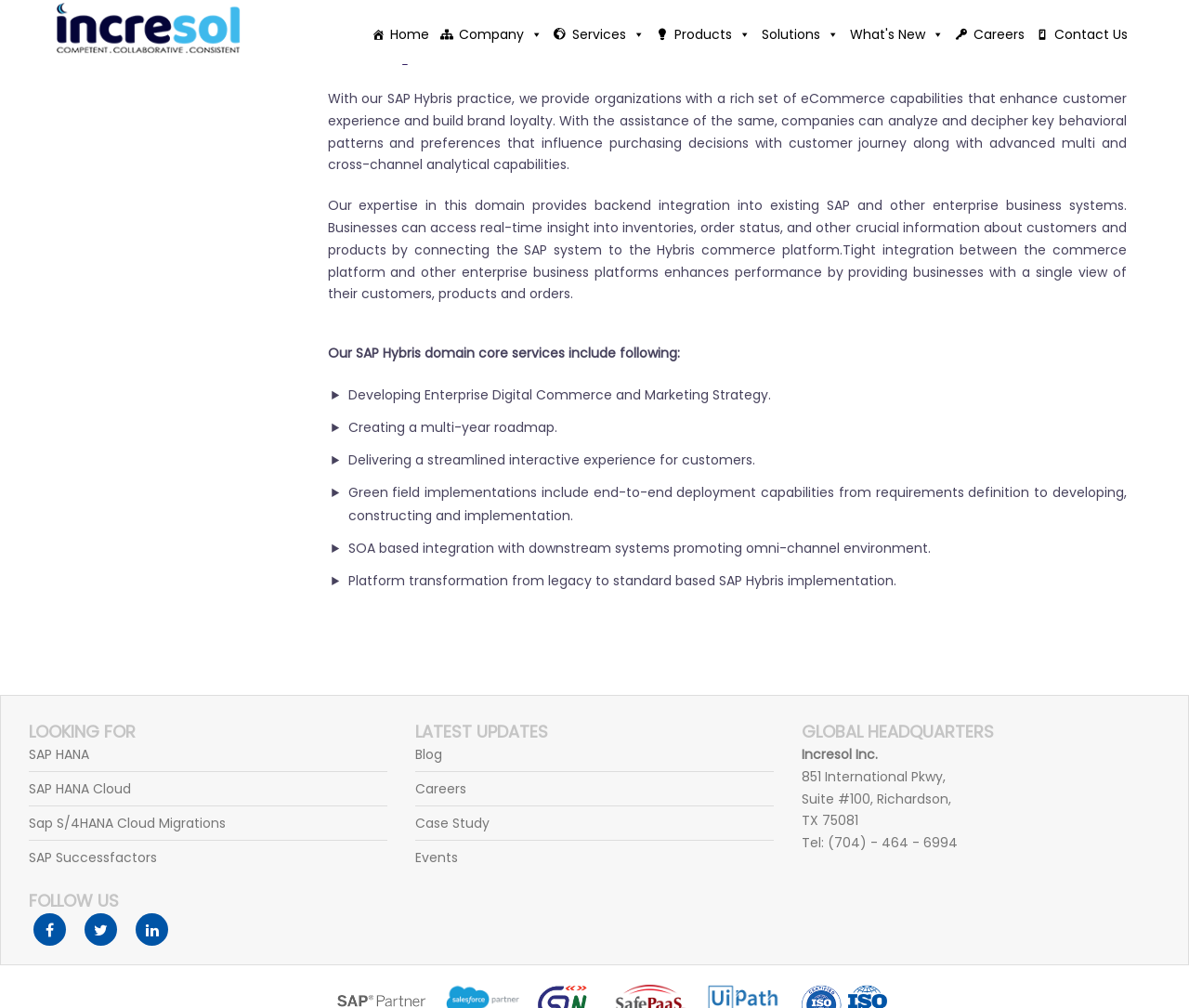Respond to the question below with a single word or phrase: What is the location of the company's global headquarters?

Richardson, TX 75081